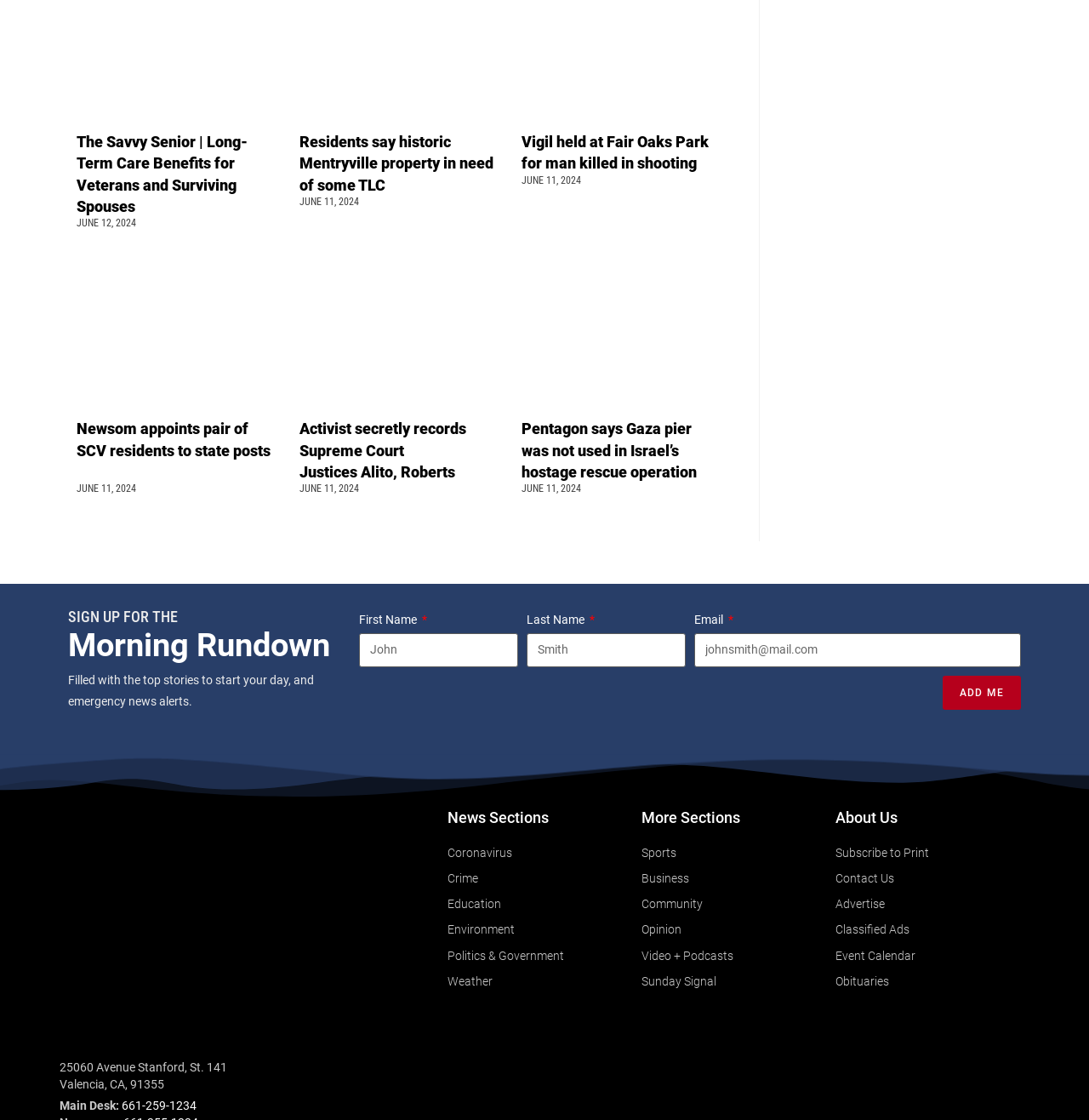Please determine the bounding box coordinates of the clickable area required to carry out the following instruction: "Click the 'ADD ME' button". The coordinates must be four float numbers between 0 and 1, represented as [left, top, right, bottom].

[0.865, 0.603, 0.938, 0.634]